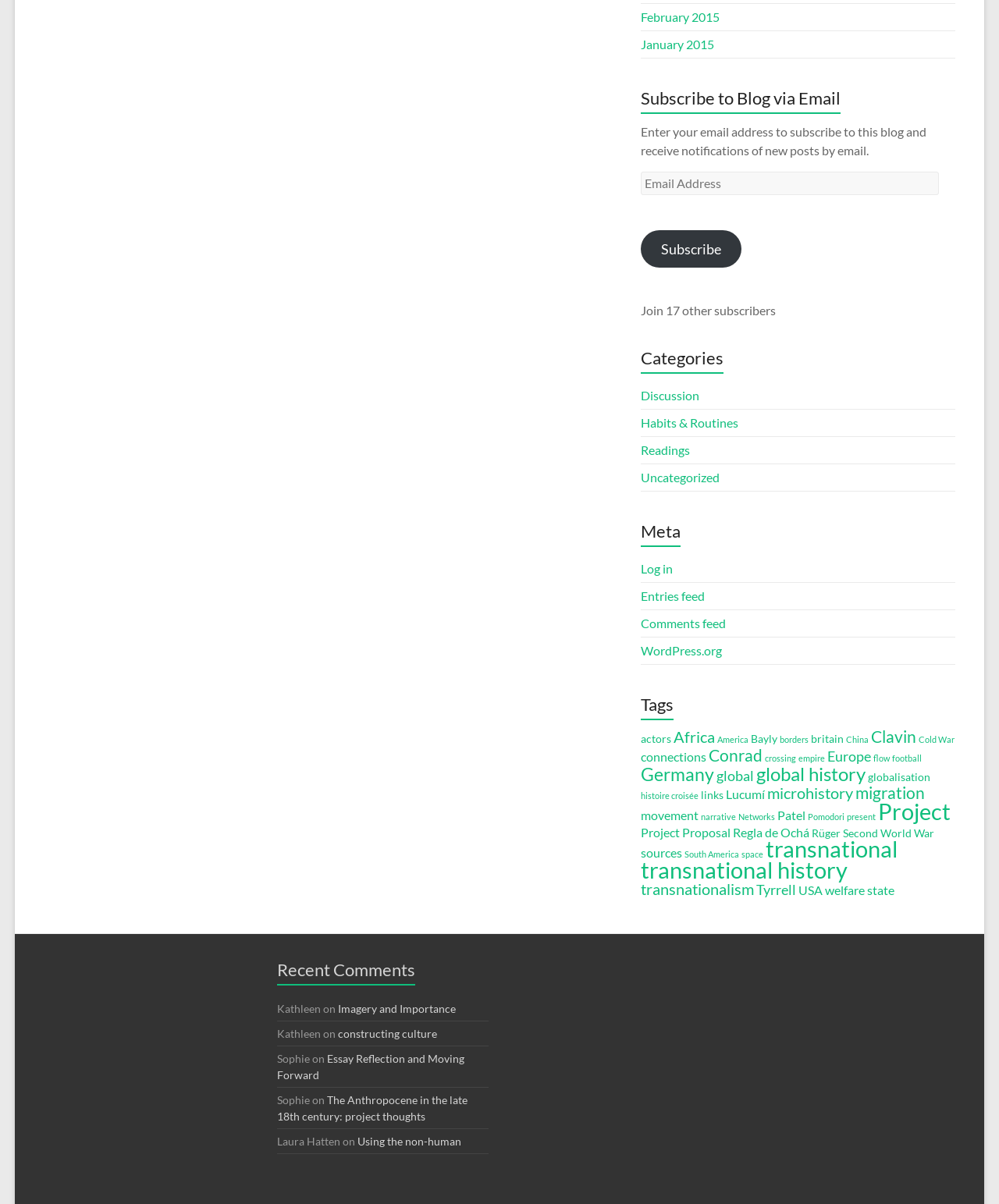How many categories are listed? Based on the image, give a response in one word or a short phrase.

4